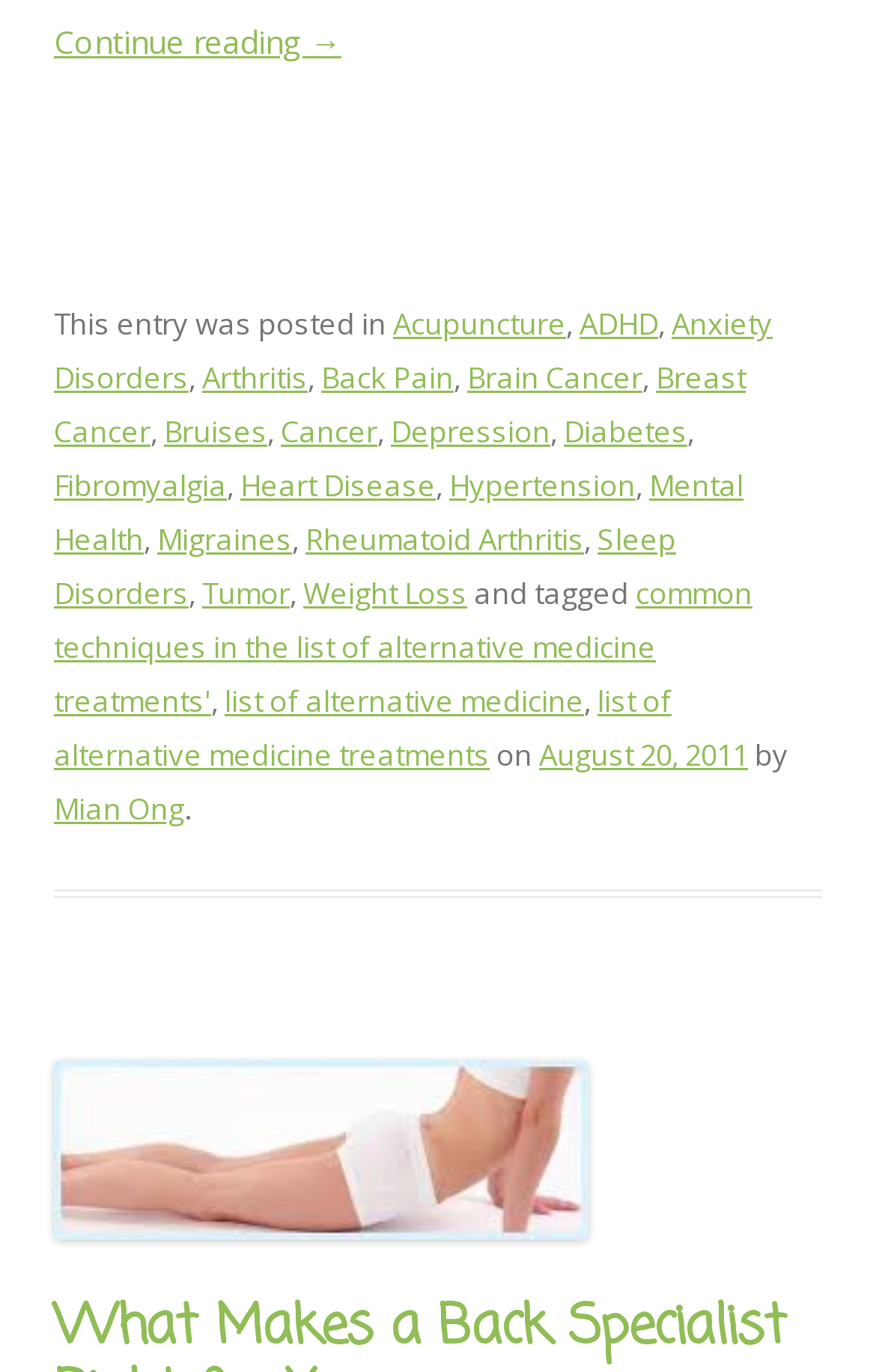Given the element description: "Weight Loss", predict the bounding box coordinates of the UI element it refers to, using four float numbers between 0 and 1, i.e., [left, top, right, bottom].

[0.346, 0.418, 0.533, 0.448]